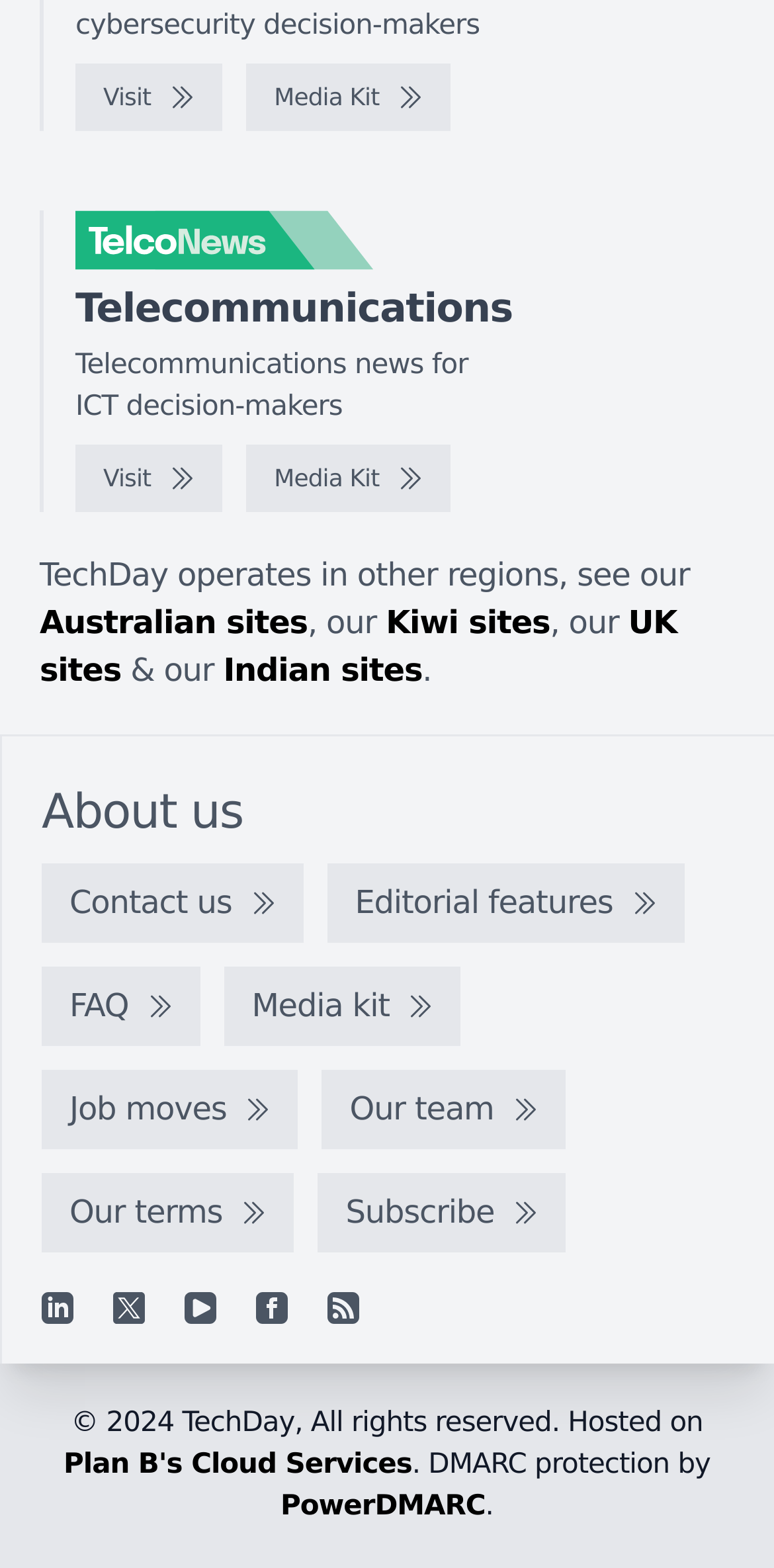Please give the bounding box coordinates of the area that should be clicked to fulfill the following instruction: "Visit the website". The coordinates should be in the format of four float numbers from 0 to 1, i.e., [left, top, right, bottom].

[0.097, 0.04, 0.287, 0.083]